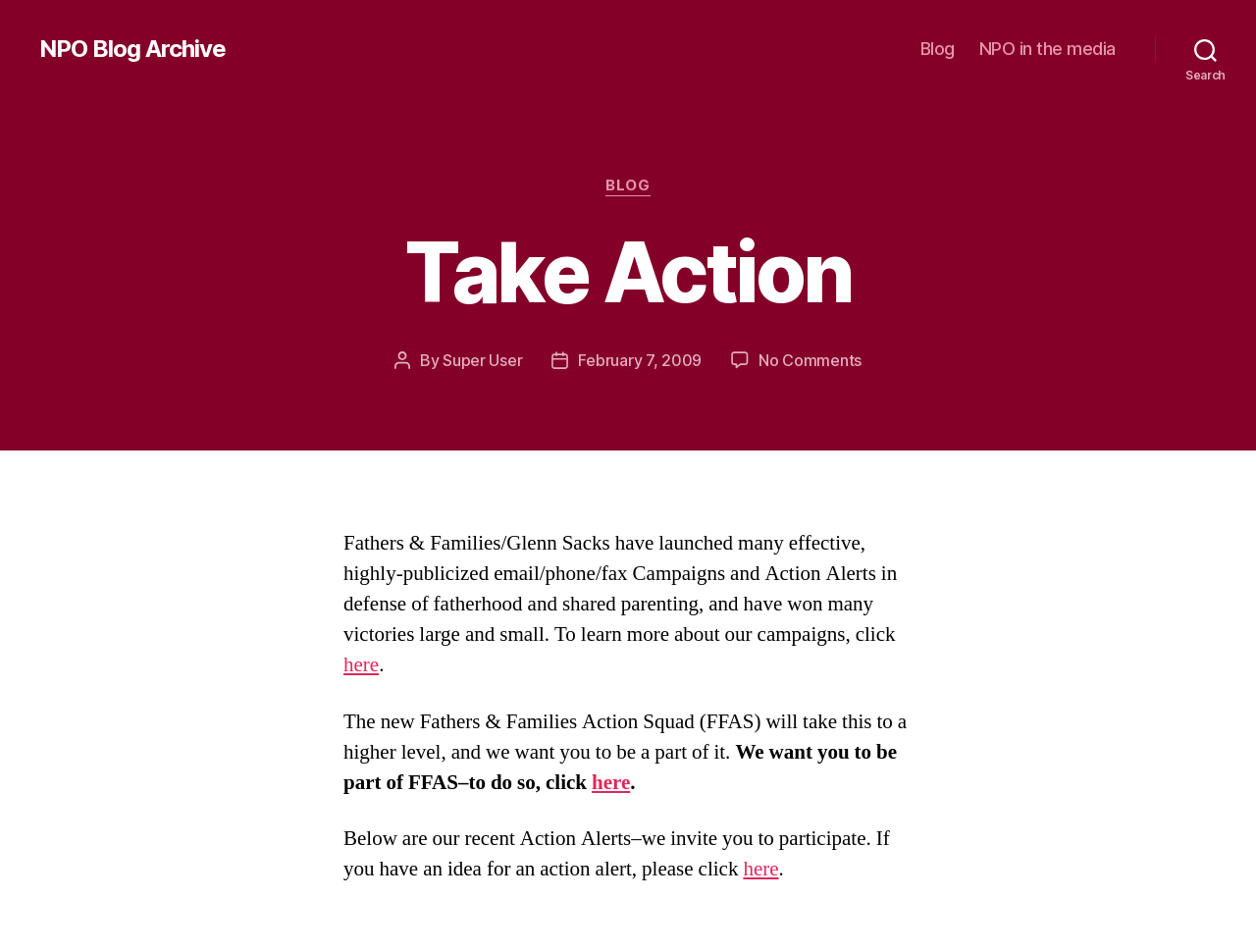Determine the bounding box coordinates of the element that should be clicked to execute the following command: "go to blog".

[0.733, 0.04, 0.76, 0.063]